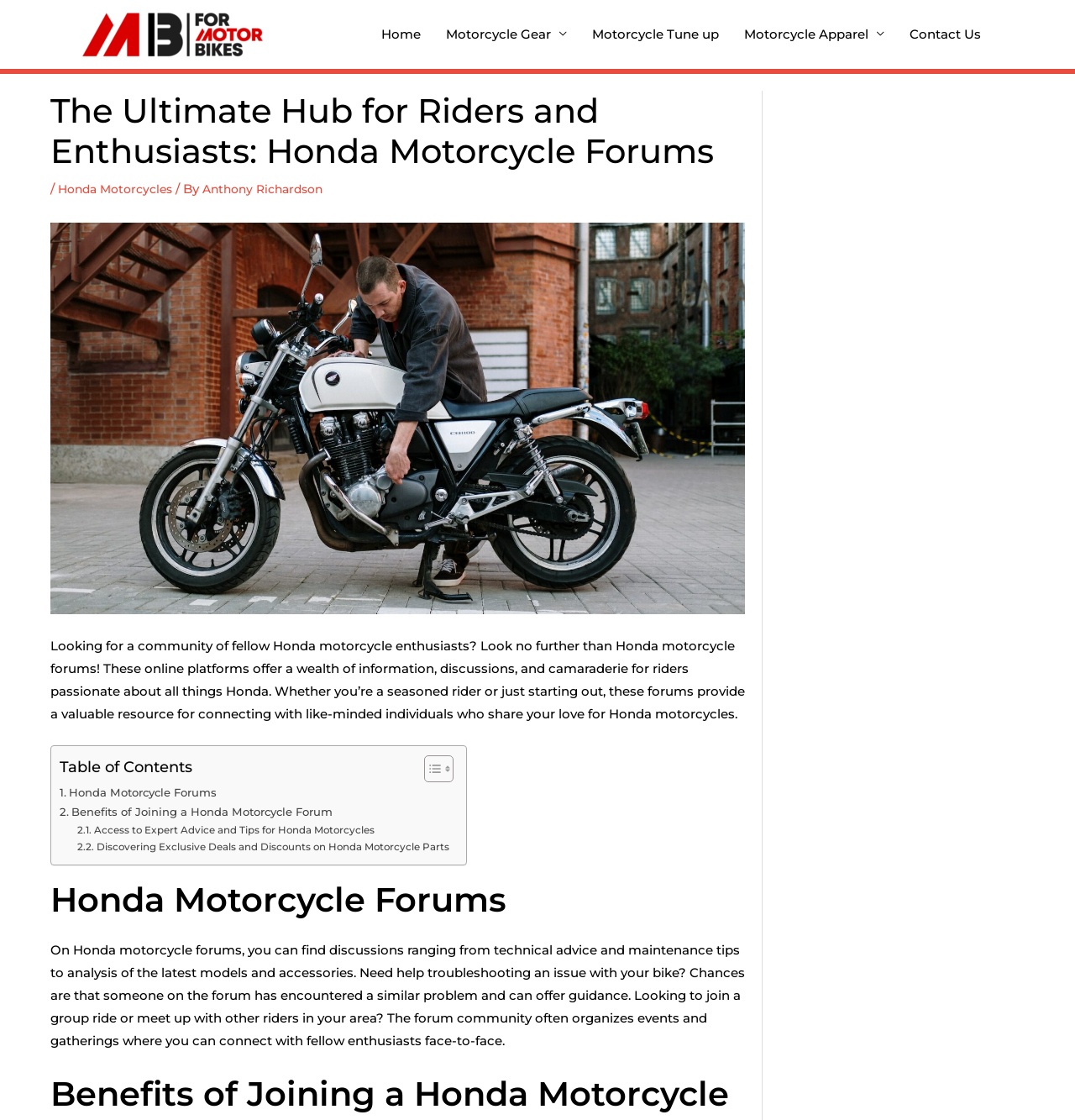Locate the bounding box coordinates of the element to click to perform the following action: 'Access the Honda Motorcycle Forums link'. The coordinates should be given as four float values between 0 and 1, in the form of [left, top, right, bottom].

[0.055, 0.701, 0.216, 0.718]